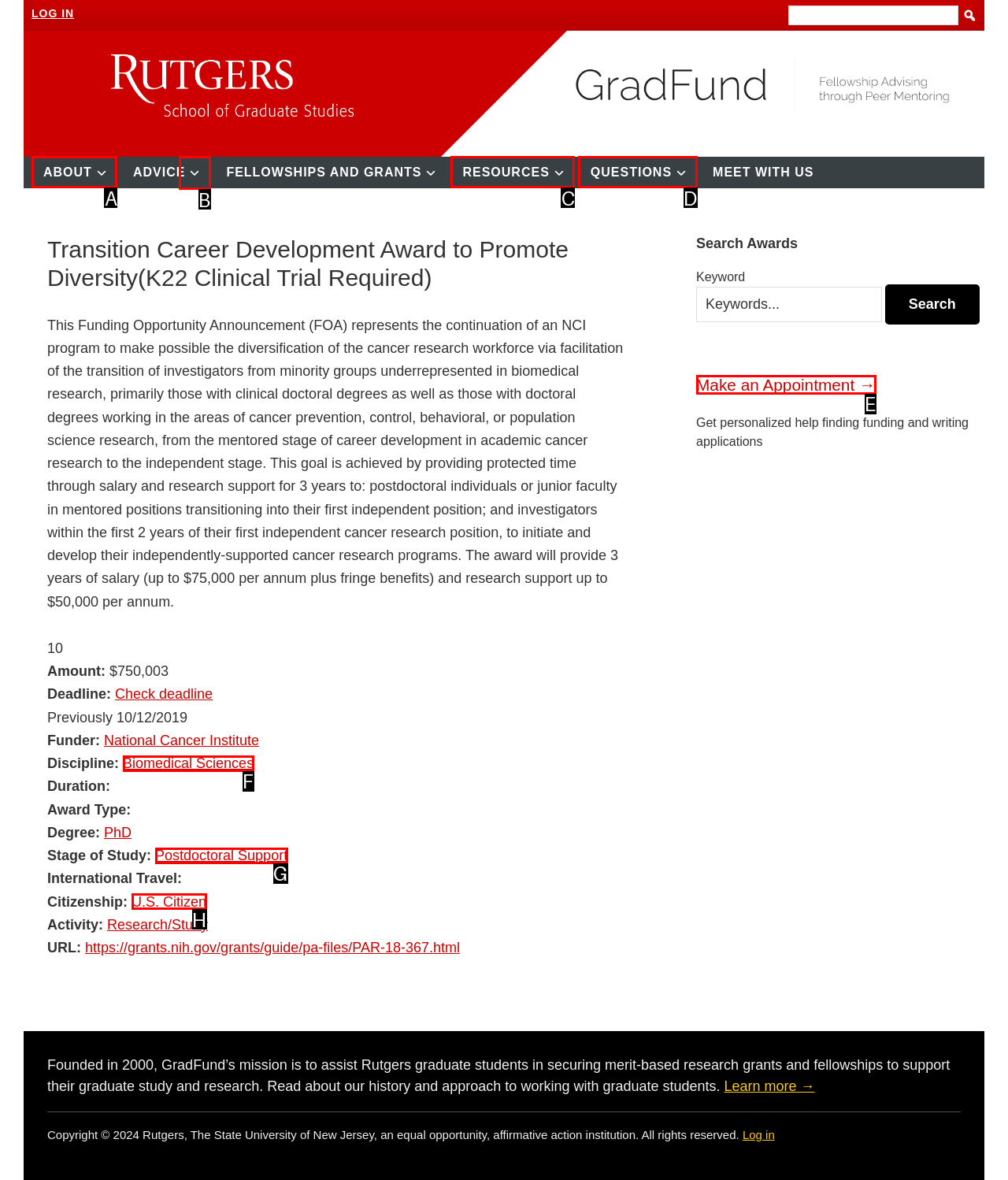Tell me the letter of the UI element to click in order to accomplish the following task: Check the Upcoming Events
Answer with the letter of the chosen option from the given choices directly.

None